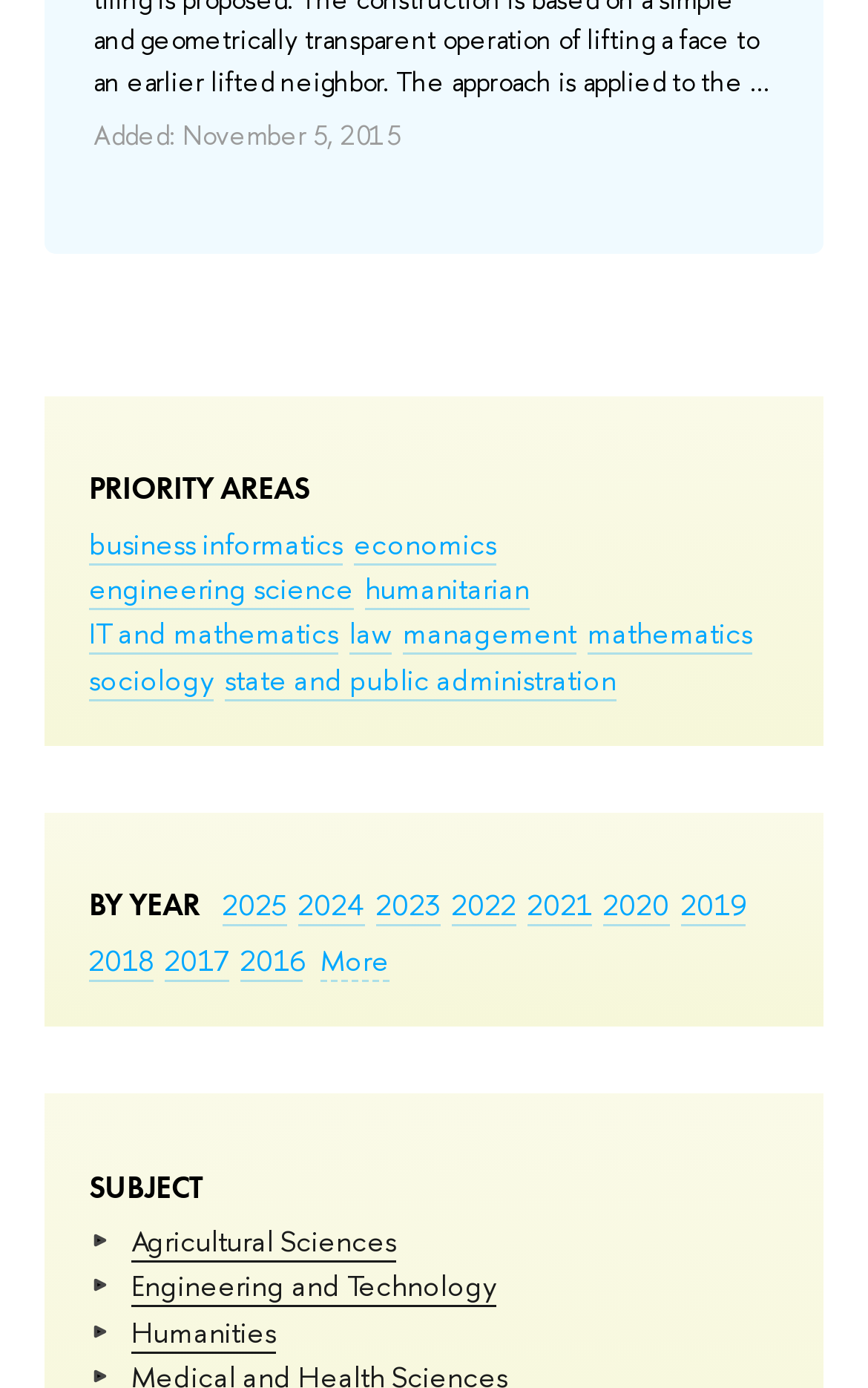Based on the image, provide a detailed response to the question:
How many subjects are listed?

I counted the number of links under the 'SUBJECT' static text, which are 'Agricultural Sciences', 'Engineering and Technology', and 'Humanities'. There are 3 links in total.